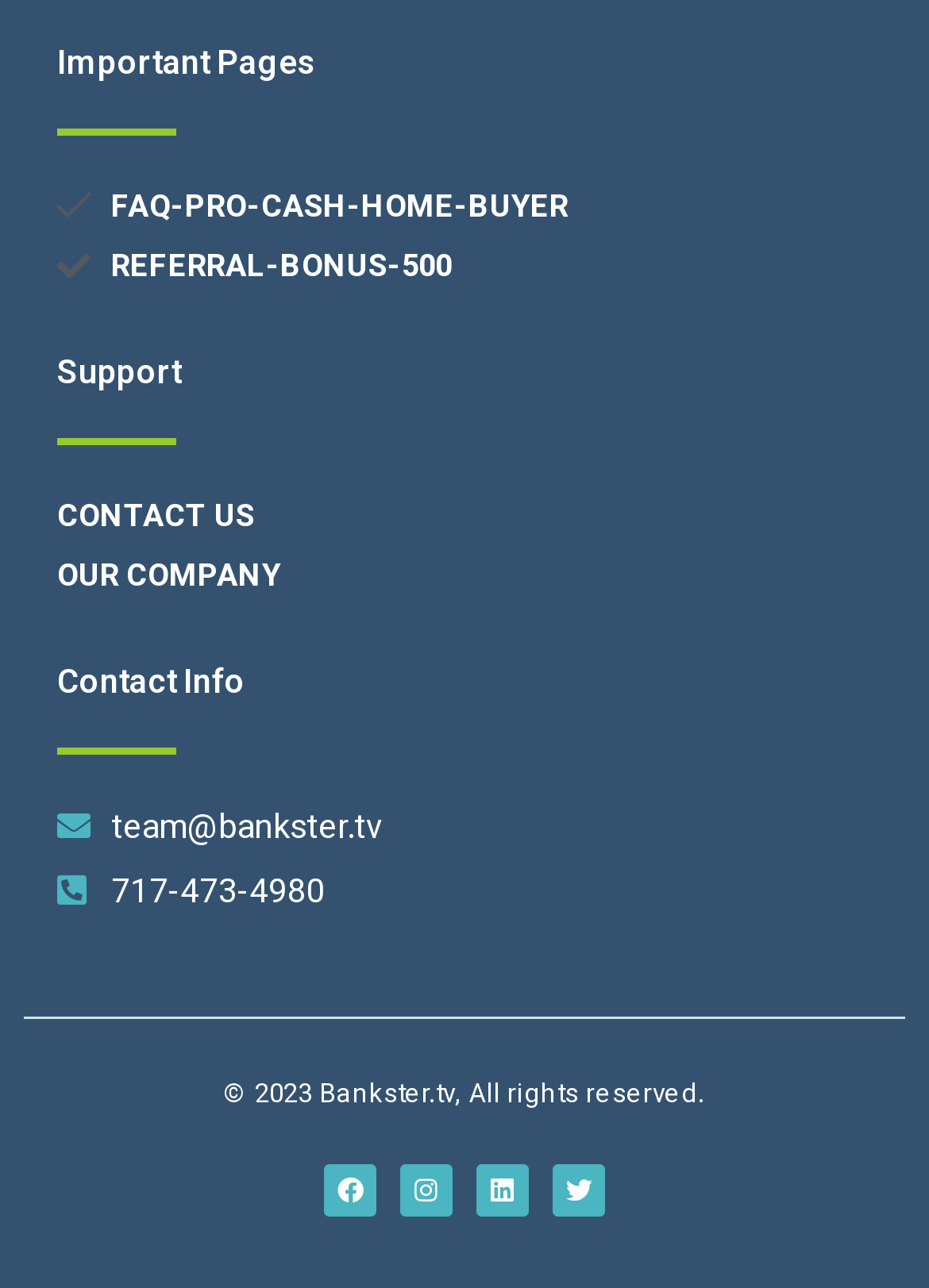Respond with a single word or phrase for the following question: 
What year is mentioned in the copyright notice?

2023